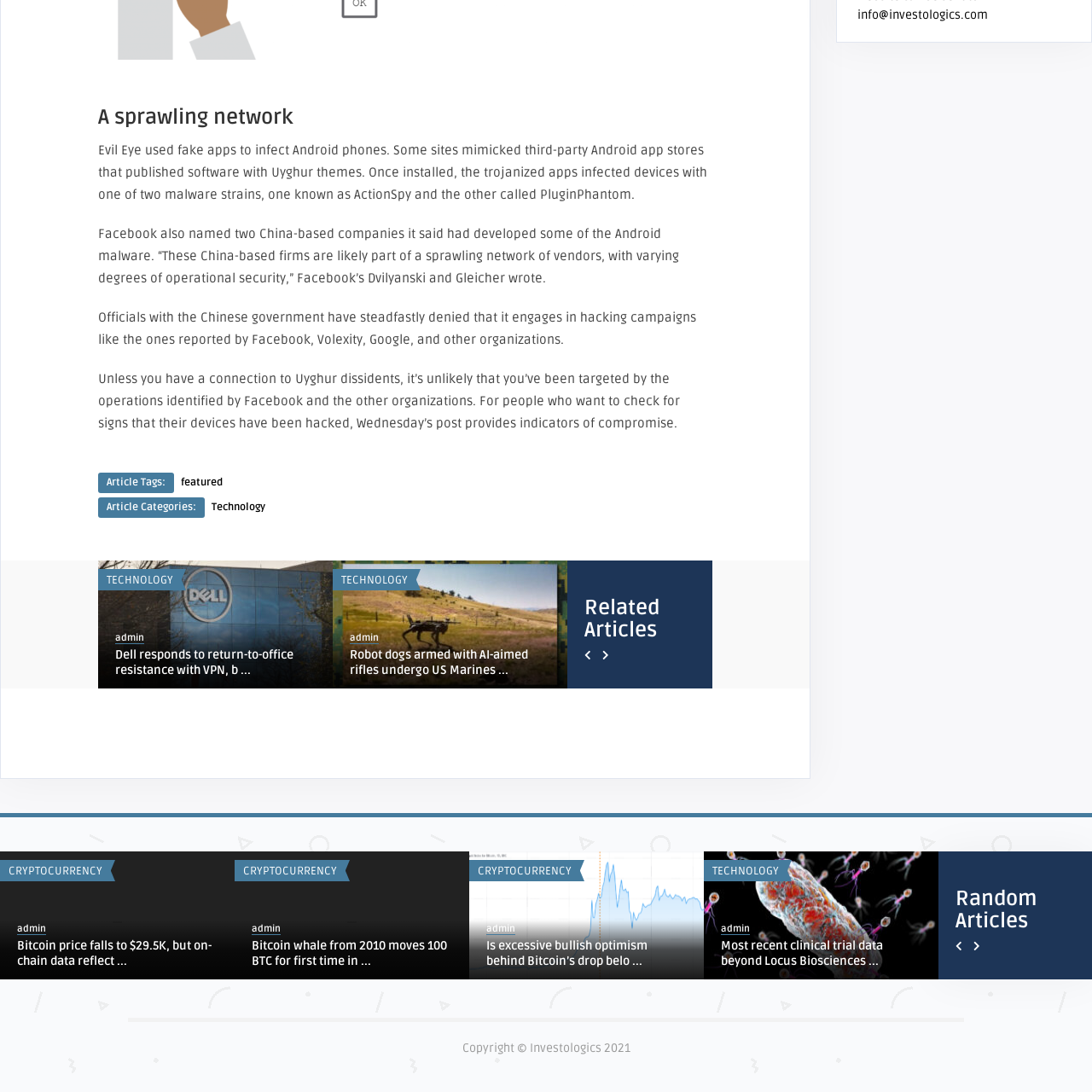Describe extensively the image content marked by the red bounding box.

The image features a sleek, minimalist design that prominently displays the letters "CRYPTOCURRENCY" in a stylish typographic style. This visual element is likely associated with financial technology or digital asset discussions, reflecting a modern aesthetic common in tech-related articles. Given the context of the adjacent text, which discusses significant trends and events in the cryptocurrency market, the image serves to emphasize topics like Bitcoin price fluctuations and related market dynamics. Its placement within the surrounding content suggests a focus on educating readers about advancements and news in the cryptocurrency sector.